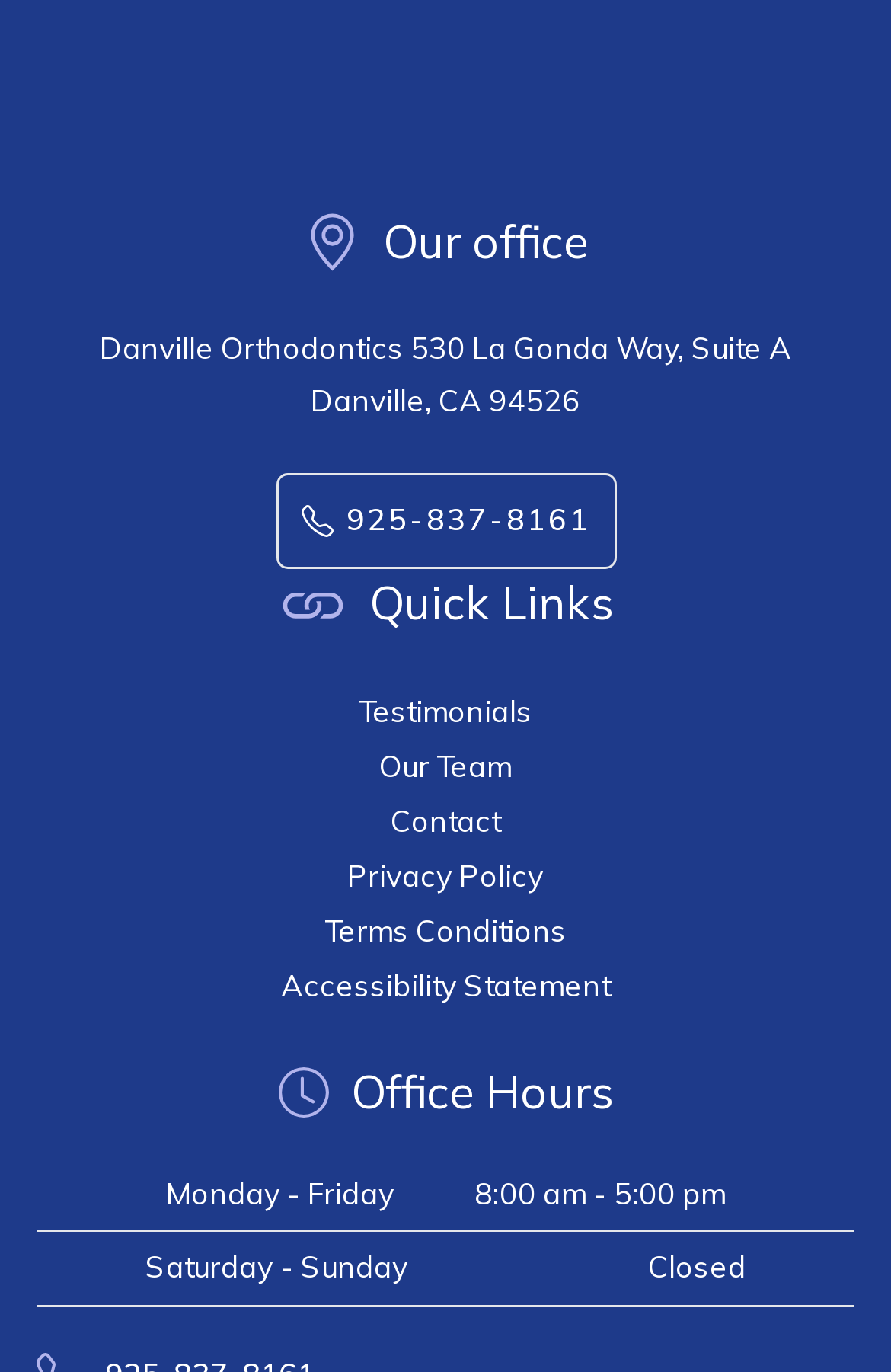Please look at the image and answer the question with a detailed explanation: How many links are there in the Quick Links section?

I found the number of links by counting the link elements that are under the 'Quick Links' heading. There are 5 links: Testimonials, Our Team, Contact, Privacy Policy, and Terms Conditions.